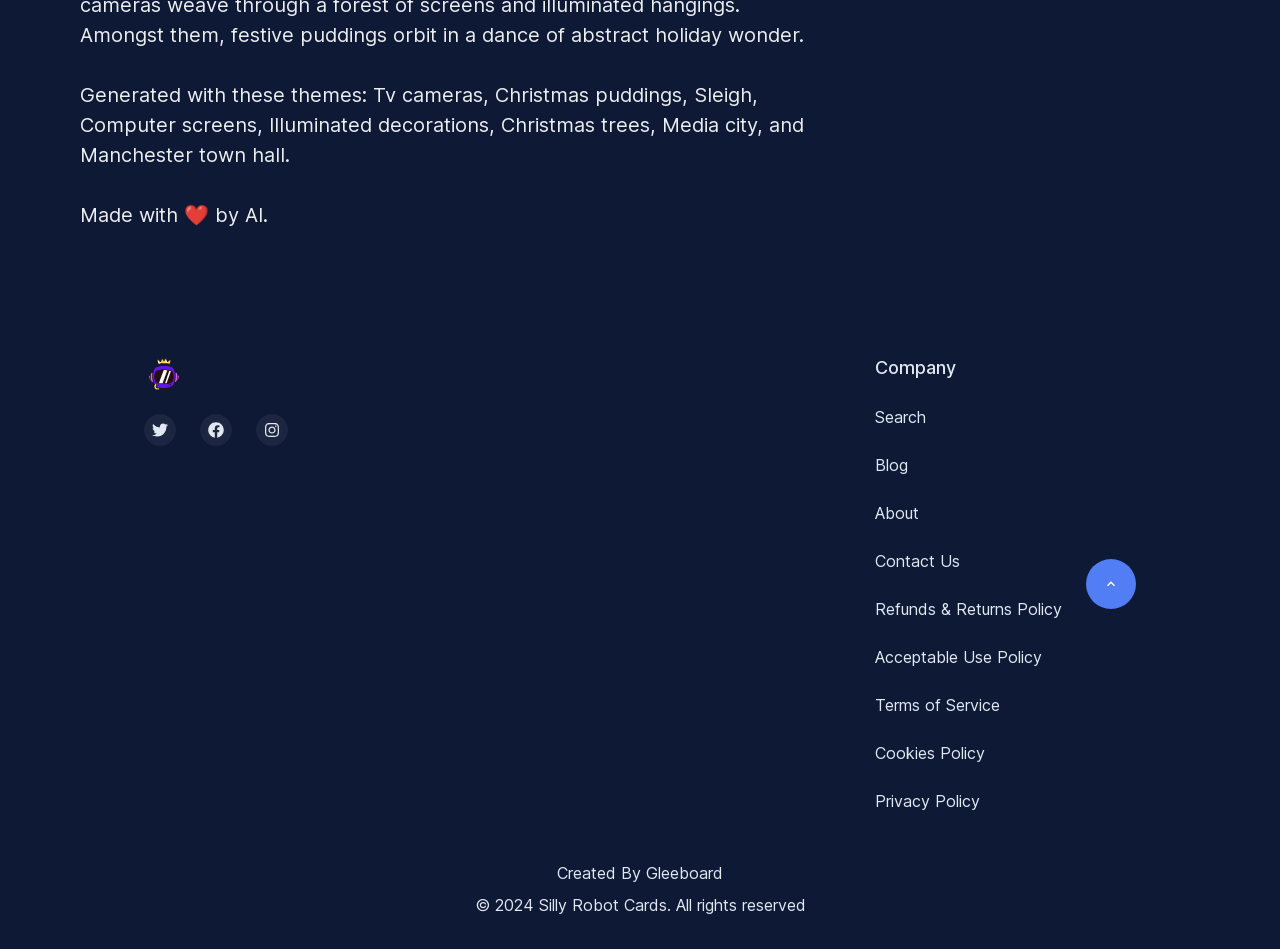Locate the UI element described by parent_node: Twitter in the provided webpage screenshot. Return the bounding box coordinates in the format (top-left x, top-left y, bottom-right x, bottom-right y), ensuring all values are between 0 and 1.

[0.112, 0.373, 0.484, 0.415]